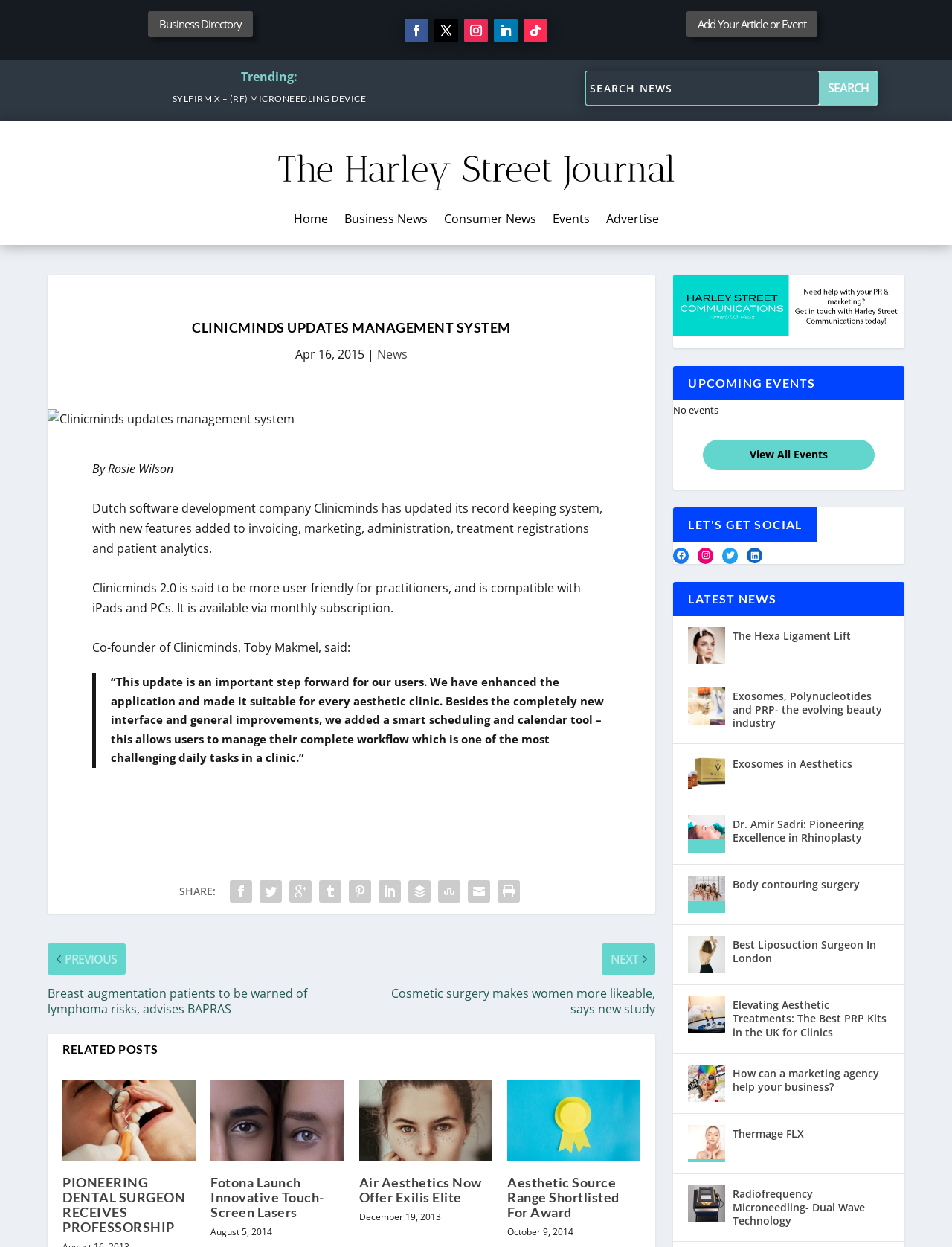Find the bounding box coordinates of the clickable area that will achieve the following instruction: "Search News".

[0.616, 0.057, 0.921, 0.084]